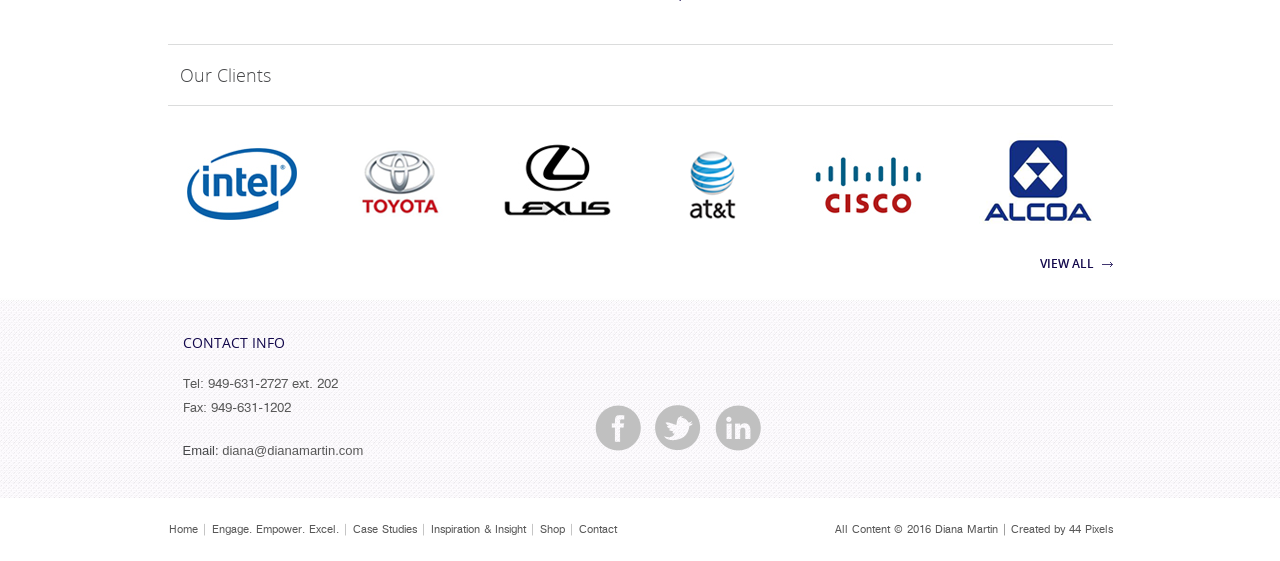Provide the bounding box coordinates for the area that should be clicked to complete the instruction: "Contact Diana Martin".

[0.451, 0.927, 0.485, 0.956]